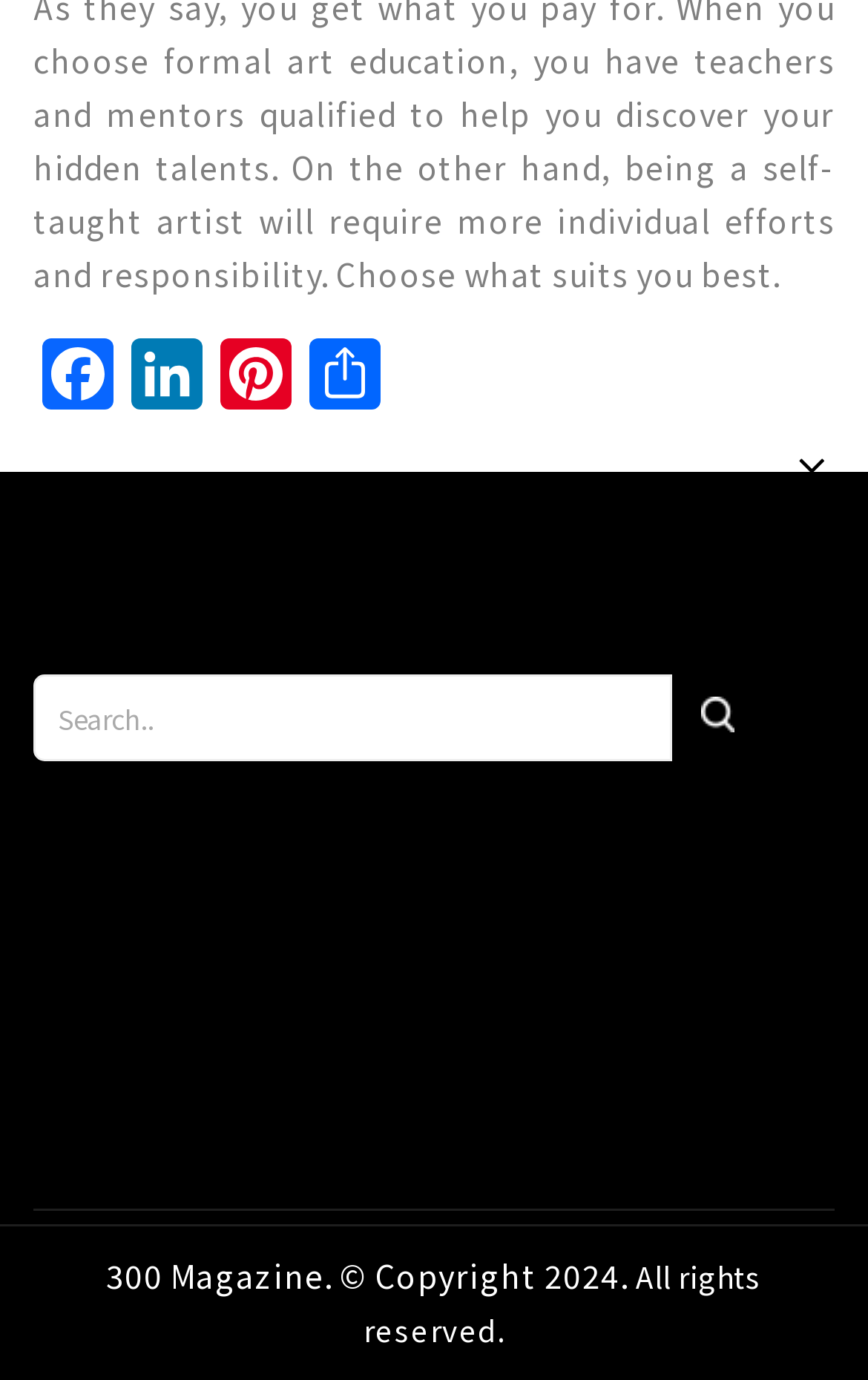What is the purpose of the textbox?
Look at the image and respond with a one-word or short phrase answer.

Search